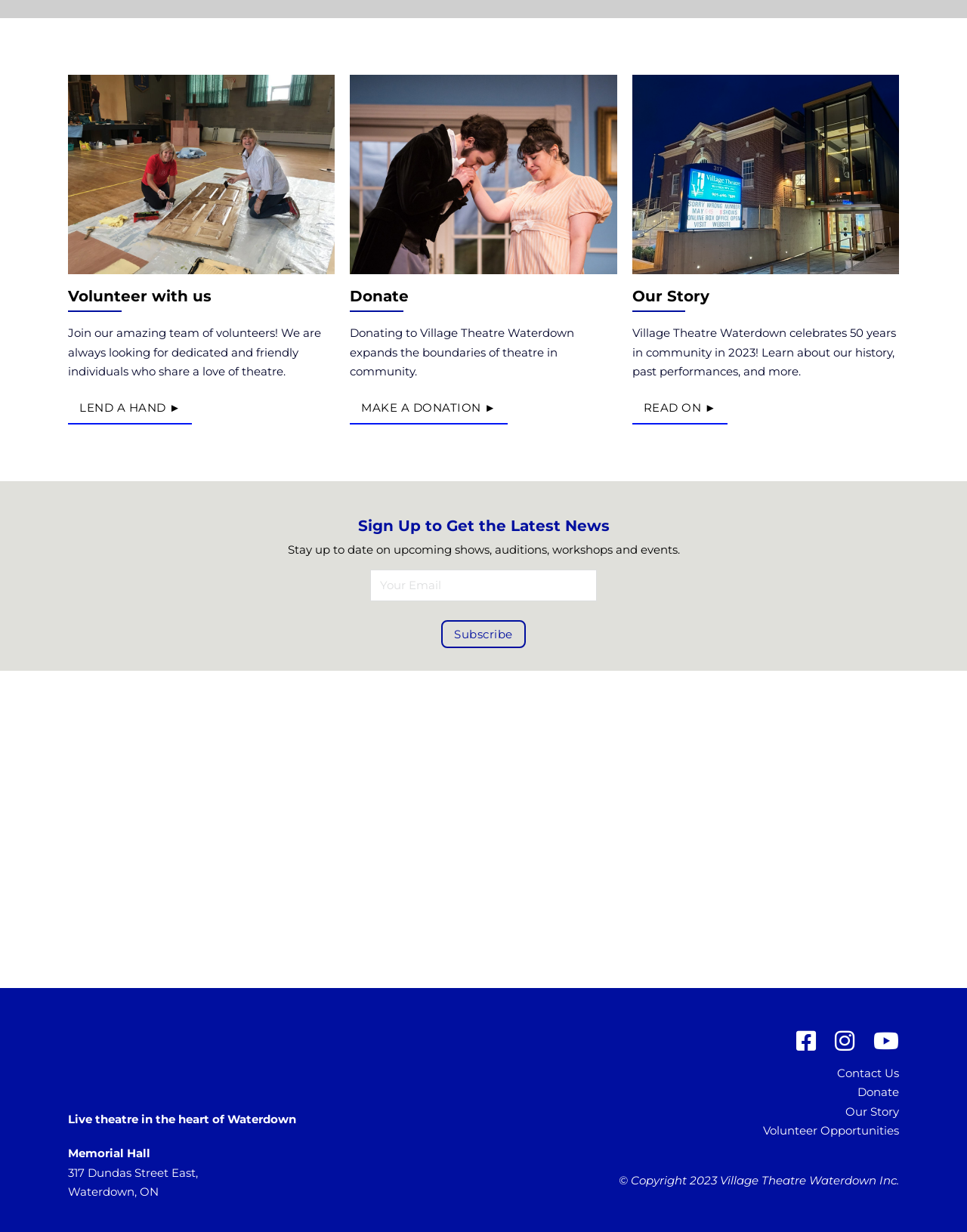Please determine the bounding box coordinates of the element to click on in order to accomplish the following task: "Click the 'LEND A HAND' button". Ensure the coordinates are four float numbers ranging from 0 to 1, i.e., [left, top, right, bottom].

[0.07, 0.319, 0.199, 0.345]